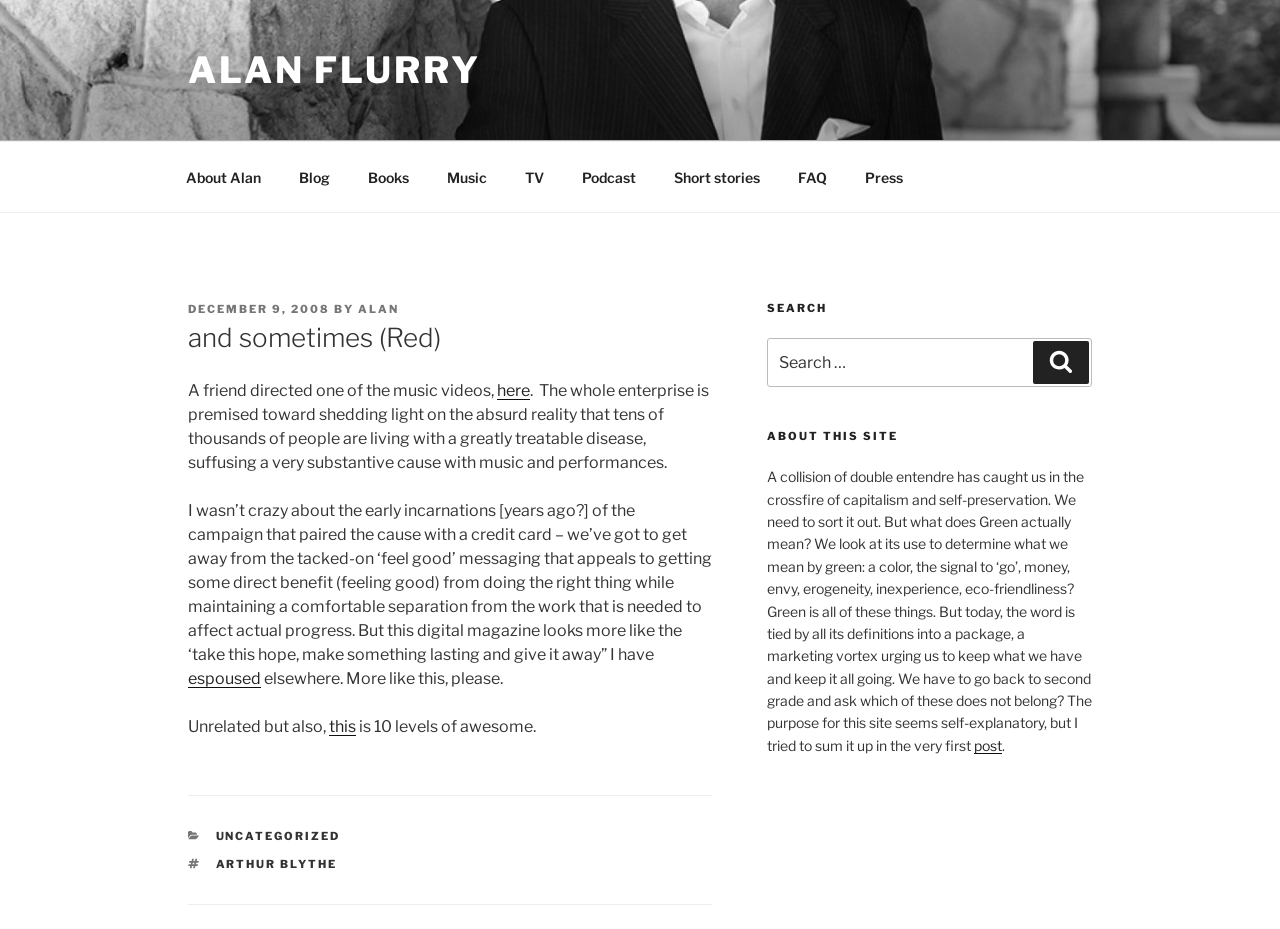Provide a brief response to the question using a single word or phrase: 
What is the category of the latest article?

UNCATEGORIZED